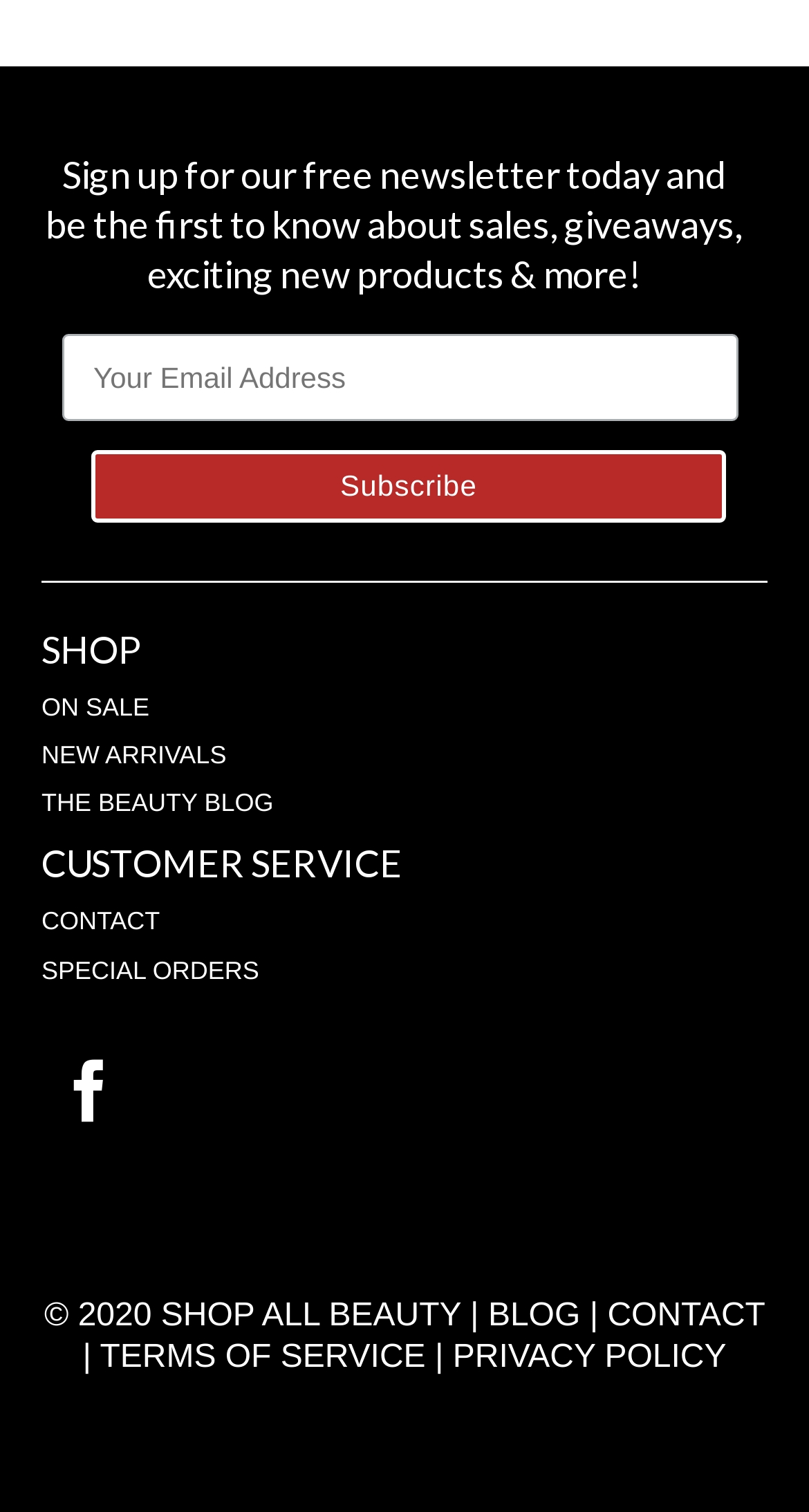Determine the bounding box coordinates of the UI element that matches the following description: "ON SALE". The coordinates should be four float numbers between 0 and 1 in the format [left, top, right, bottom].

[0.051, 0.458, 0.185, 0.477]